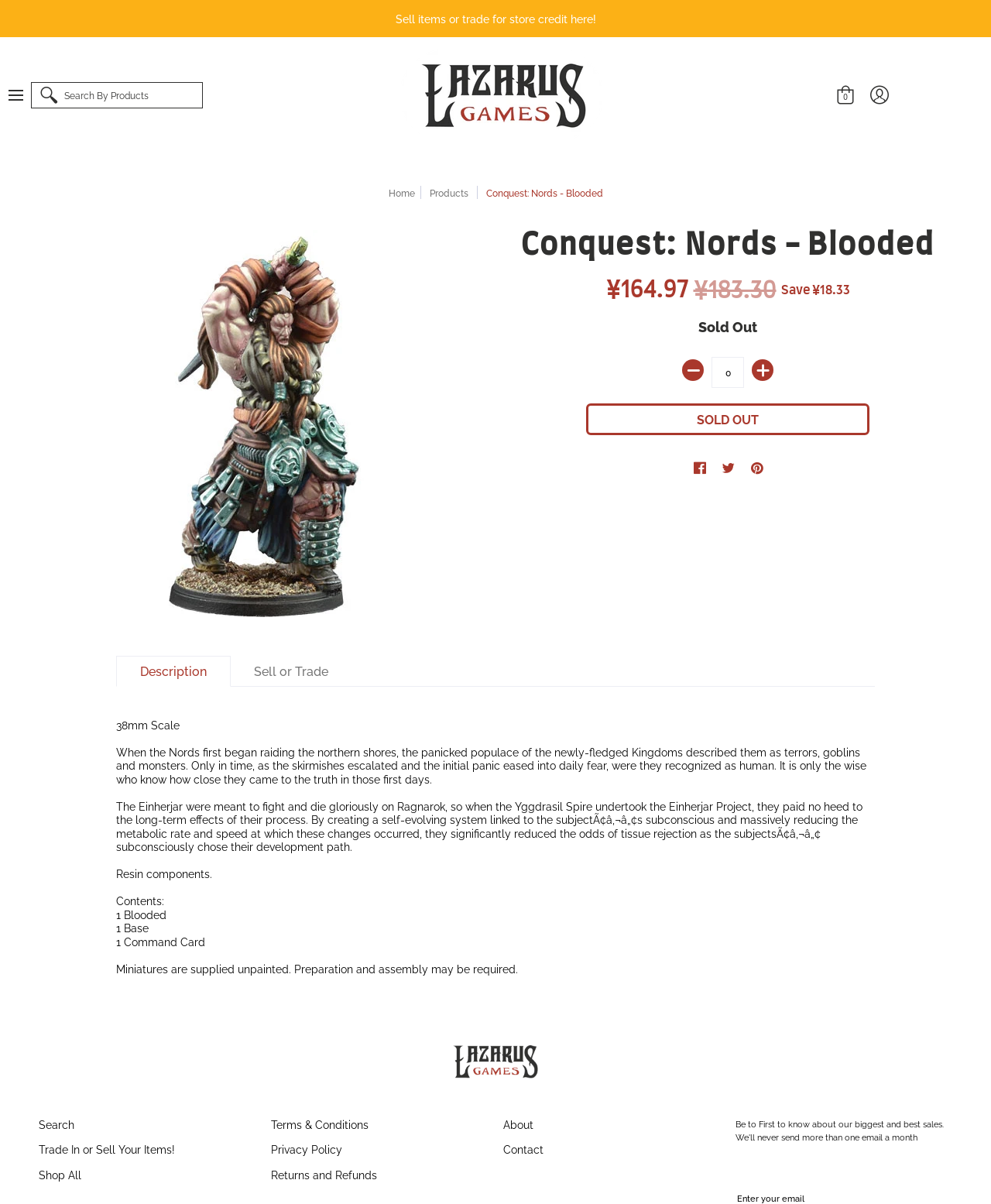How many tabs are available in the product description?
Please provide a single word or phrase as the answer based on the screenshot.

2